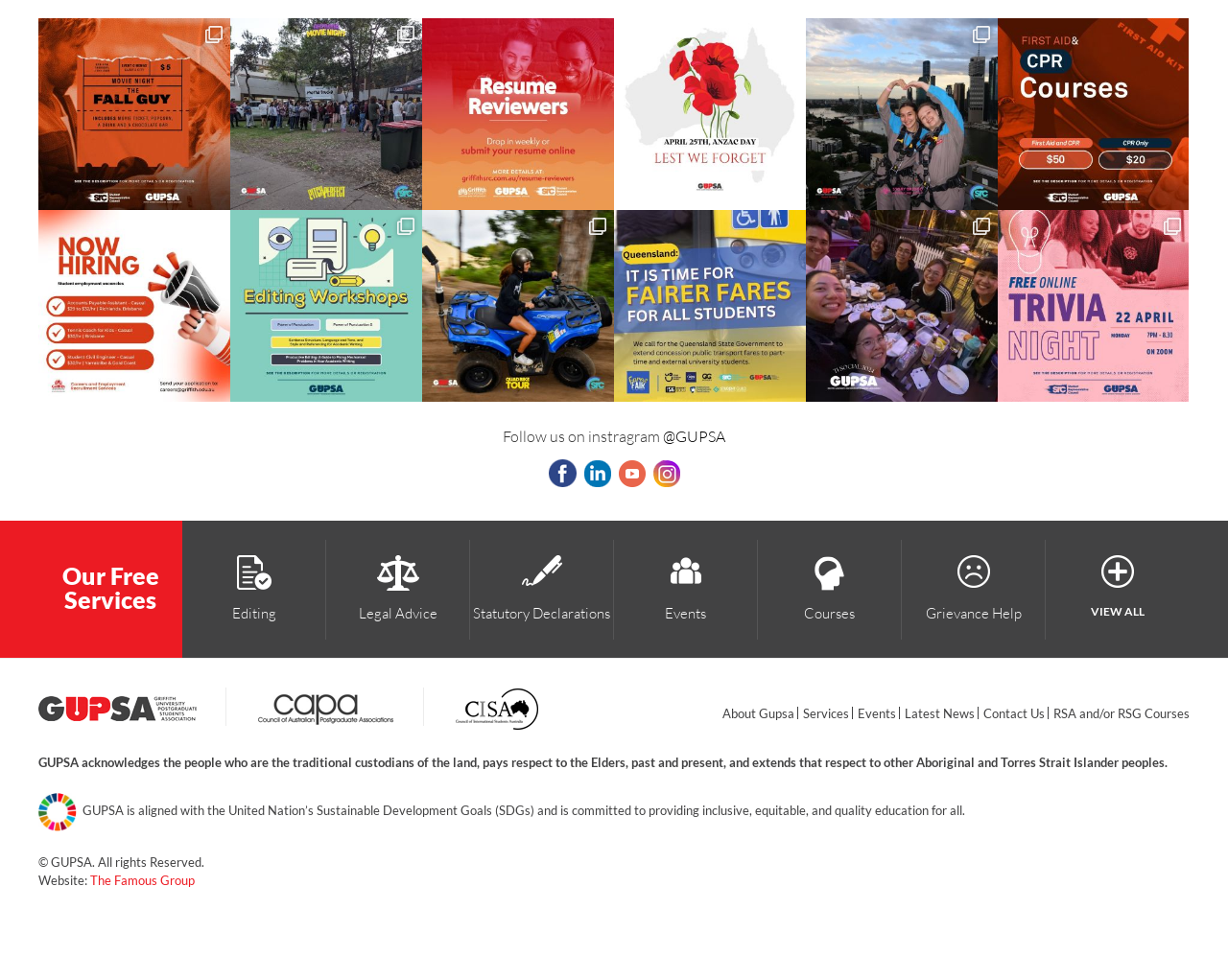Please identify the bounding box coordinates of the region to click in order to complete the given instruction: "Get help with editing". The coordinates should be four float numbers between 0 and 1, i.e., [left, top, right, bottom].

[0.148, 0.551, 0.266, 0.652]